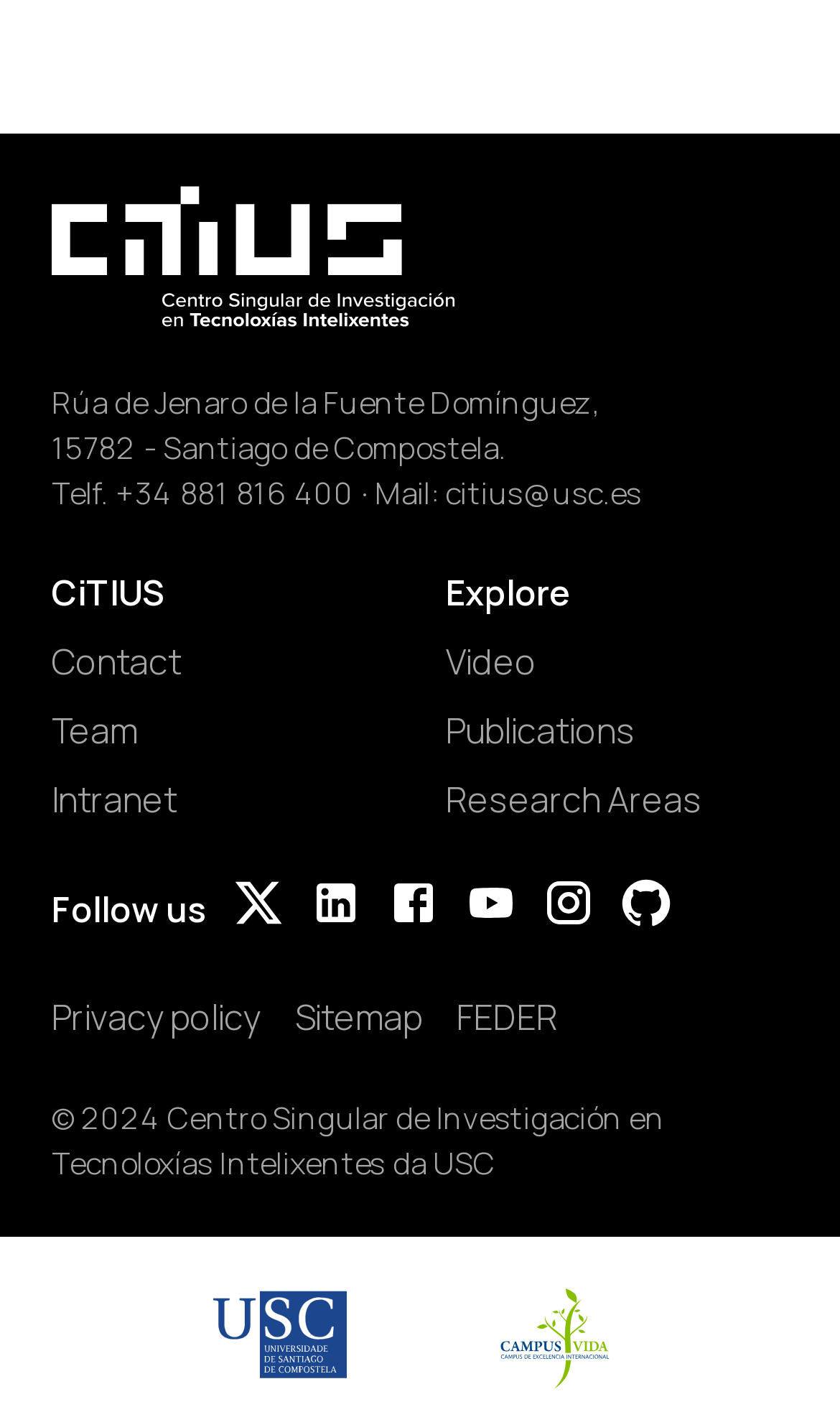Please specify the bounding box coordinates of the area that should be clicked to accomplish the following instruction: "Check the 'Privacy policy'". The coordinates should consist of four float numbers between 0 and 1, i.e., [left, top, right, bottom].

[0.062, 0.704, 0.31, 0.741]